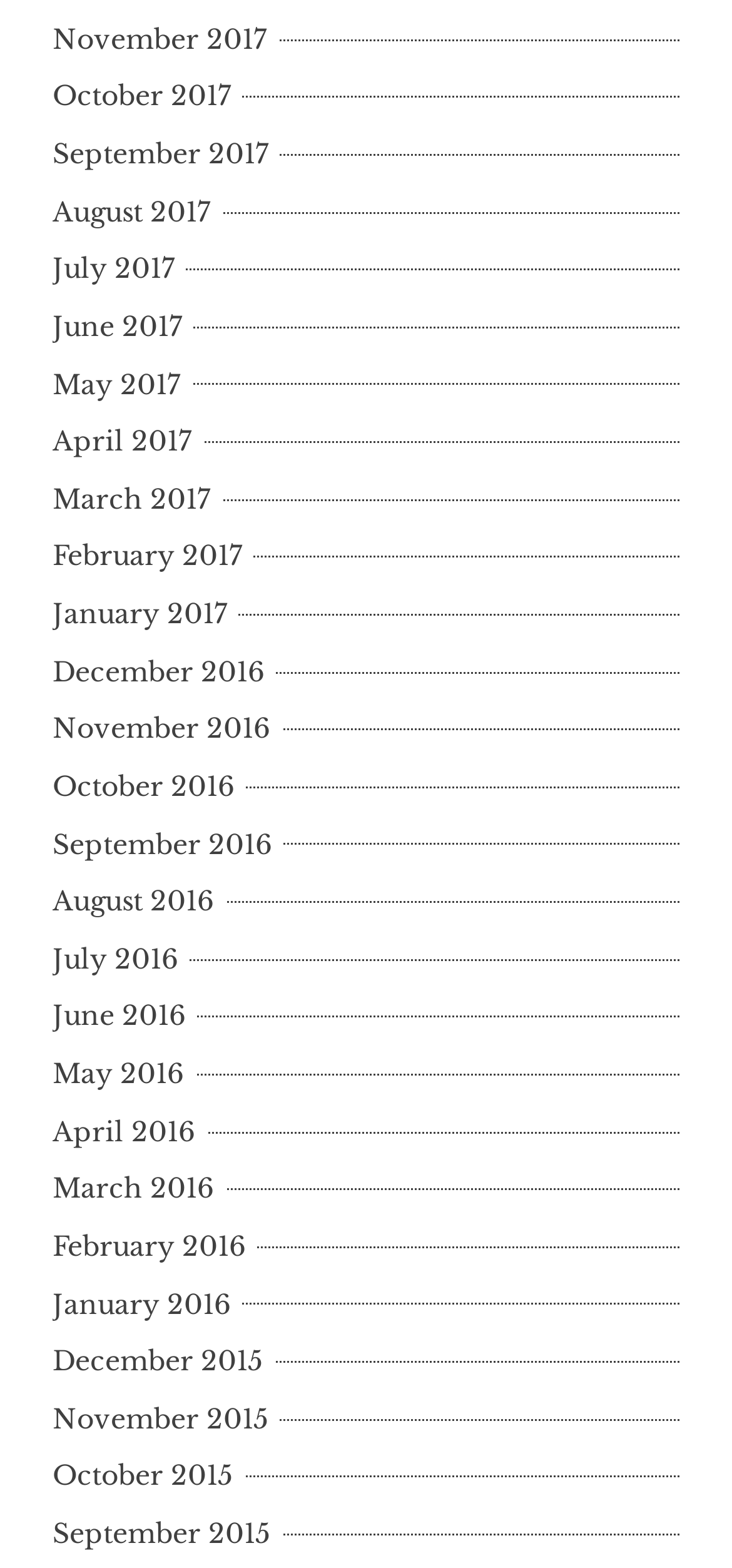Find the bounding box coordinates for the area that must be clicked to perform this action: "view January 2016".

[0.072, 0.821, 0.331, 0.842]